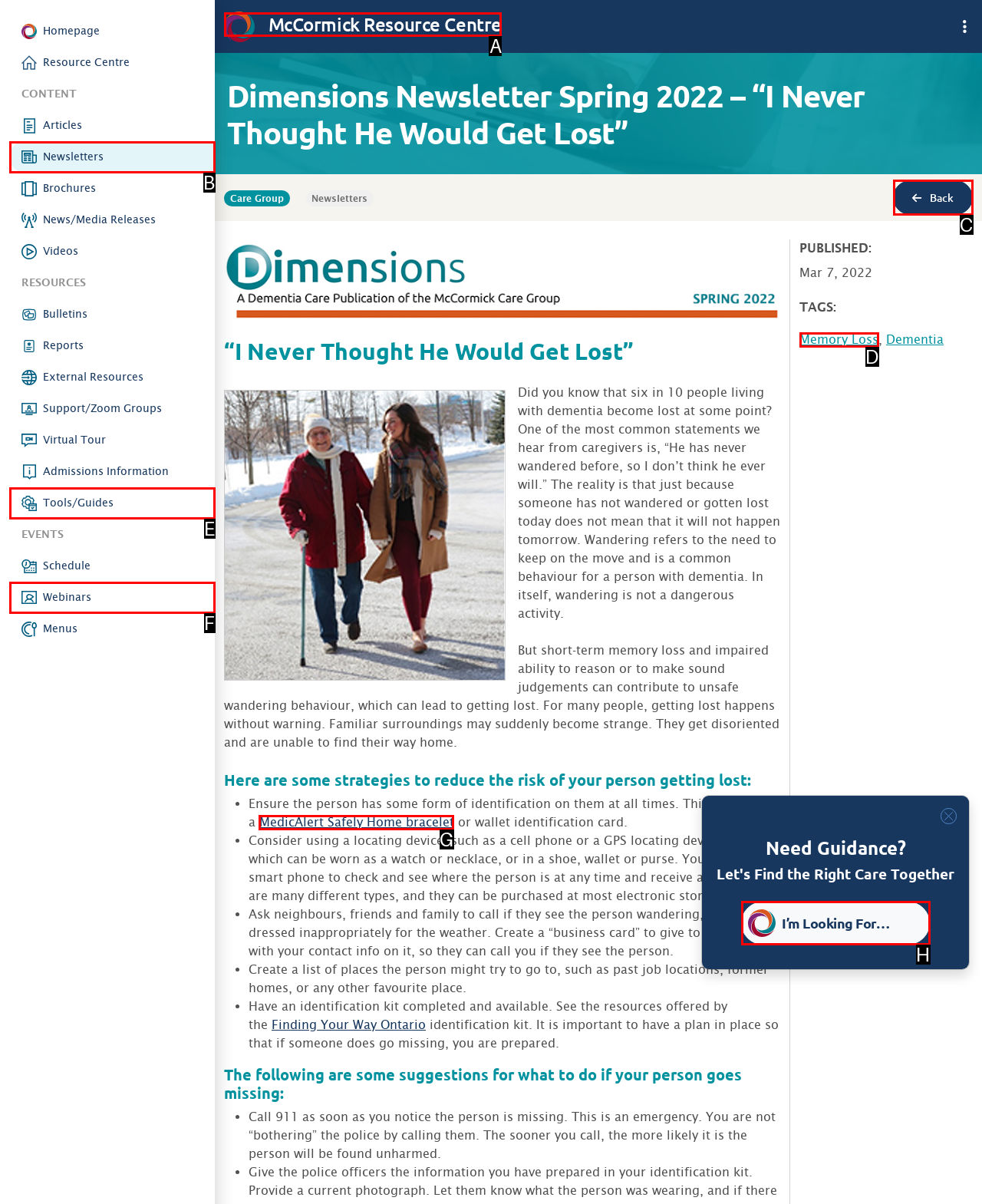Show which HTML element I need to click to perform this task: Click on the 'MedicAlert Safely Home bracelet' link Answer with the letter of the correct choice.

G